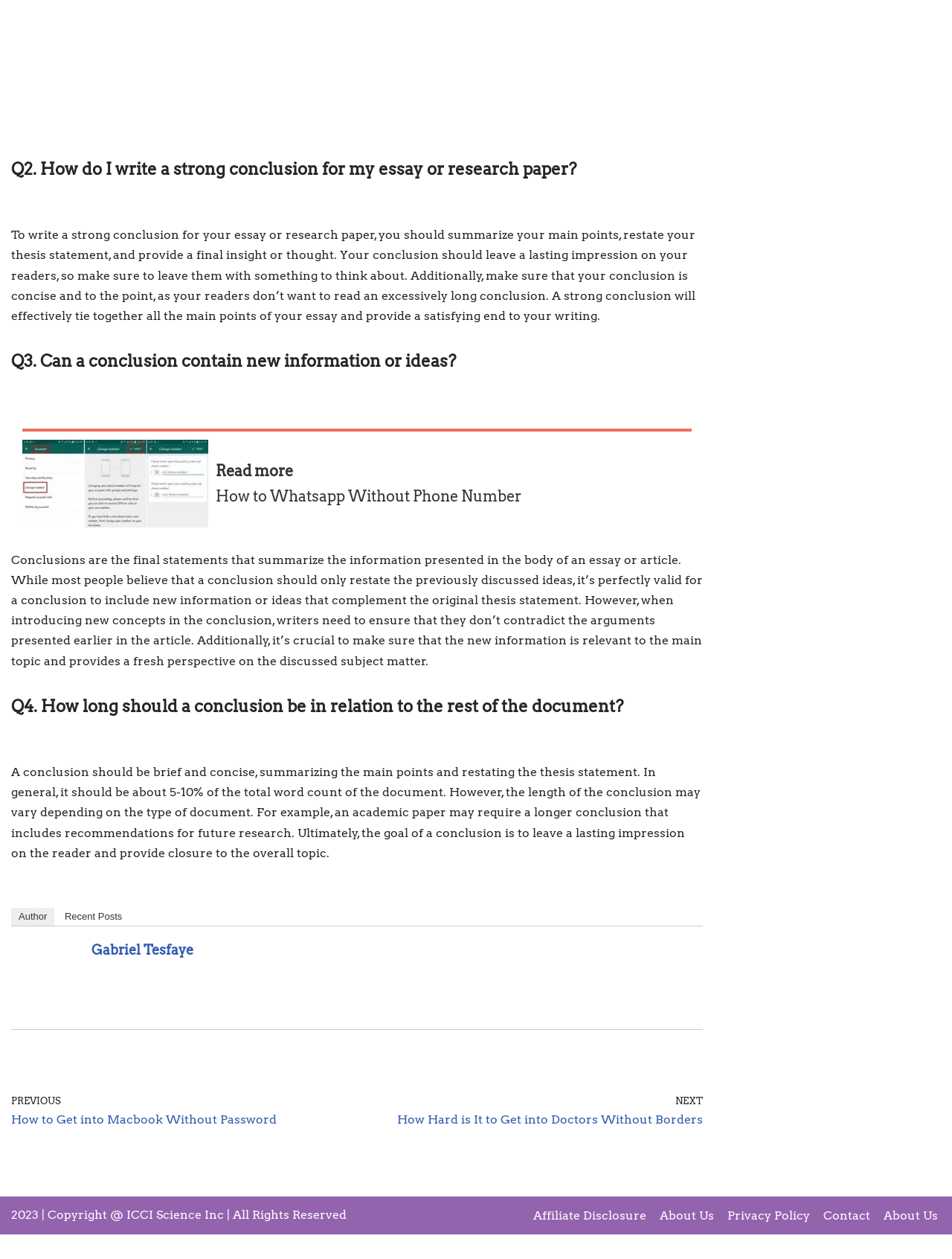What is the copyright year of this webpage?
Kindly offer a detailed explanation using the data available in the image.

The copyright information is displayed at the bottom of the webpage, stating '2023 | Copyright @ ICCI Science Inc | All Rights Reserved'. This indicates that the copyright year is 2023.